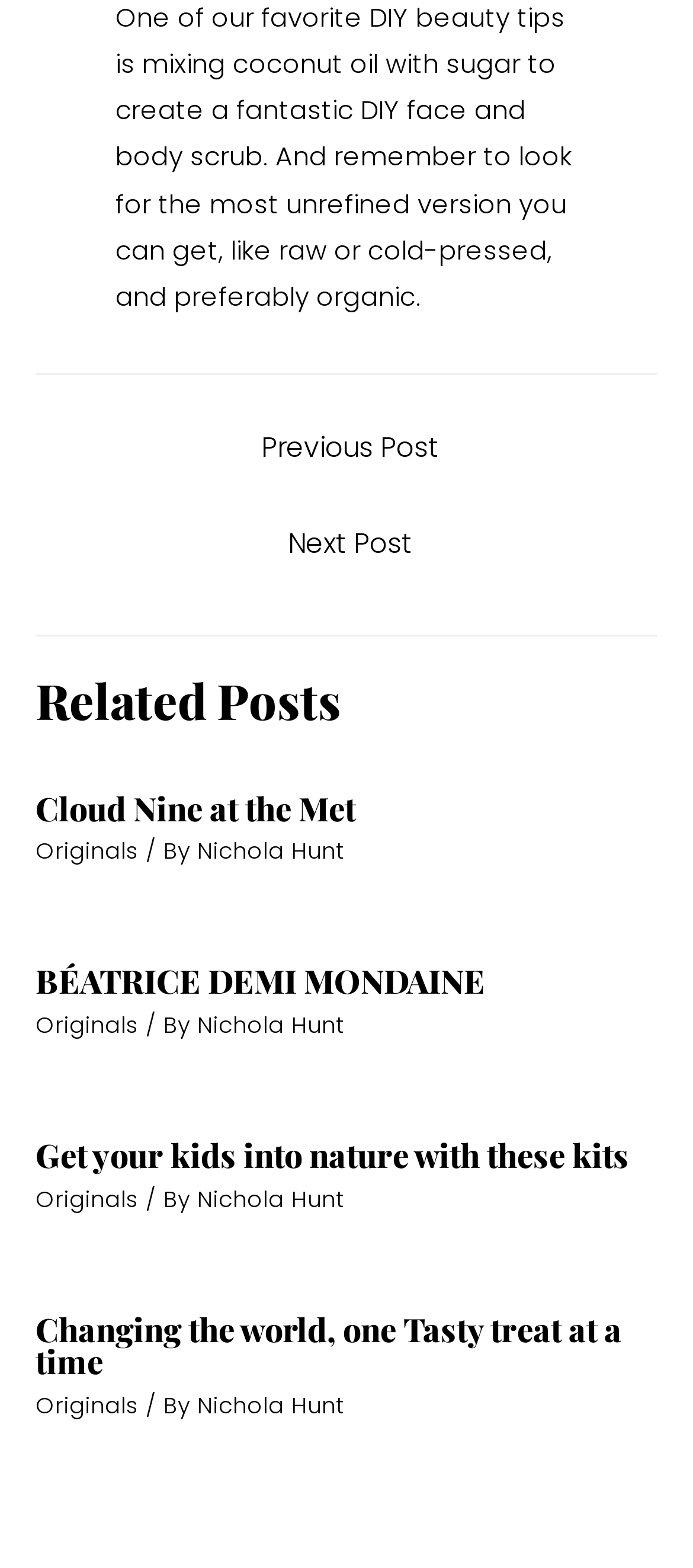Determine the bounding box coordinates of the clickable element to complete this instruction: "Explore 'Get your kids into nature with these kits'". Provide the coordinates in the format of four float numbers between 0 and 1, [left, top, right, bottom].

[0.051, 0.722, 0.908, 0.751]